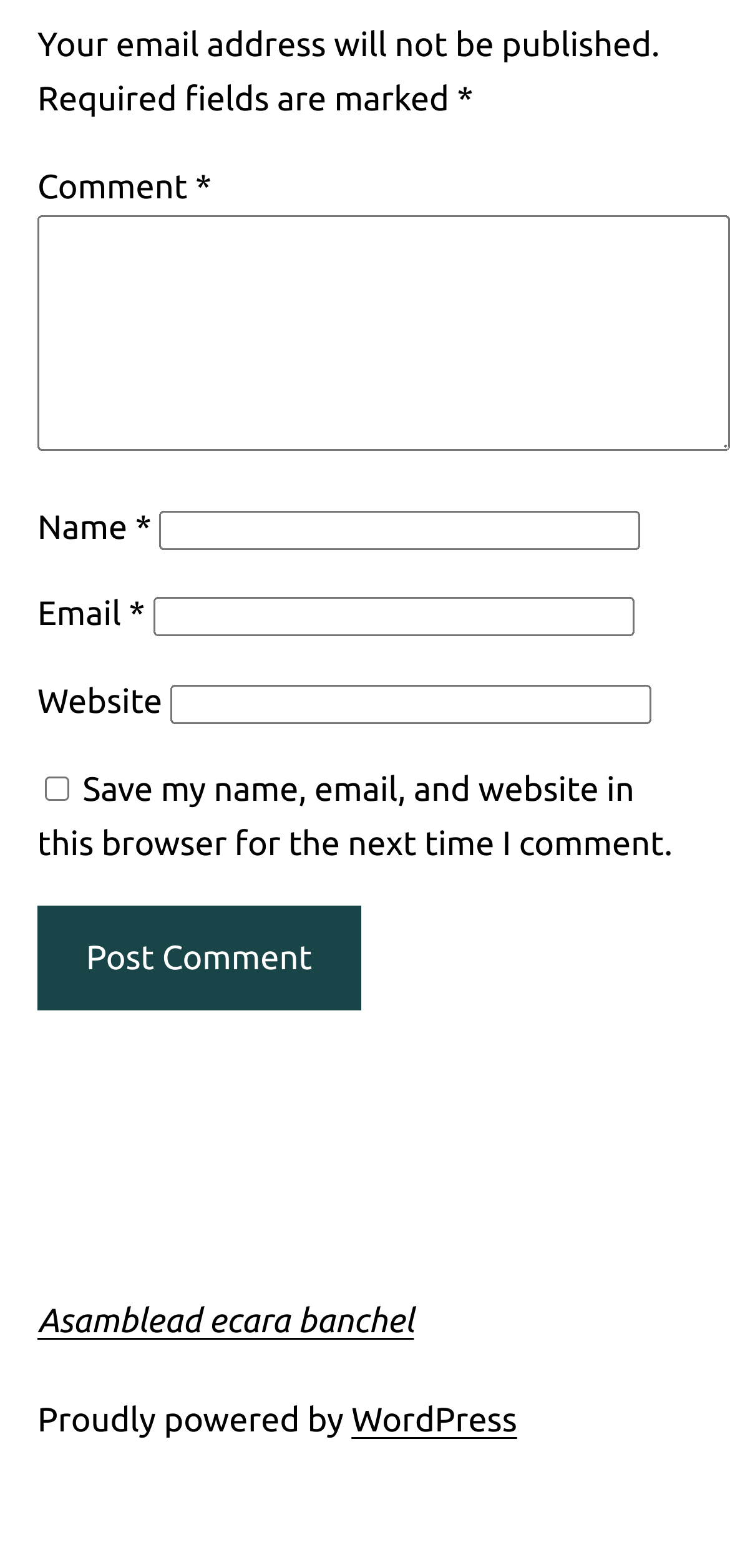How many required fields are there in the comment form?
Analyze the screenshot and provide a detailed answer to the question.

There are three required fields in the comment form, which are the 'Comment', 'Name', and 'Email' fields, as indicated by the textbox elements with the 'required: True' attribute.